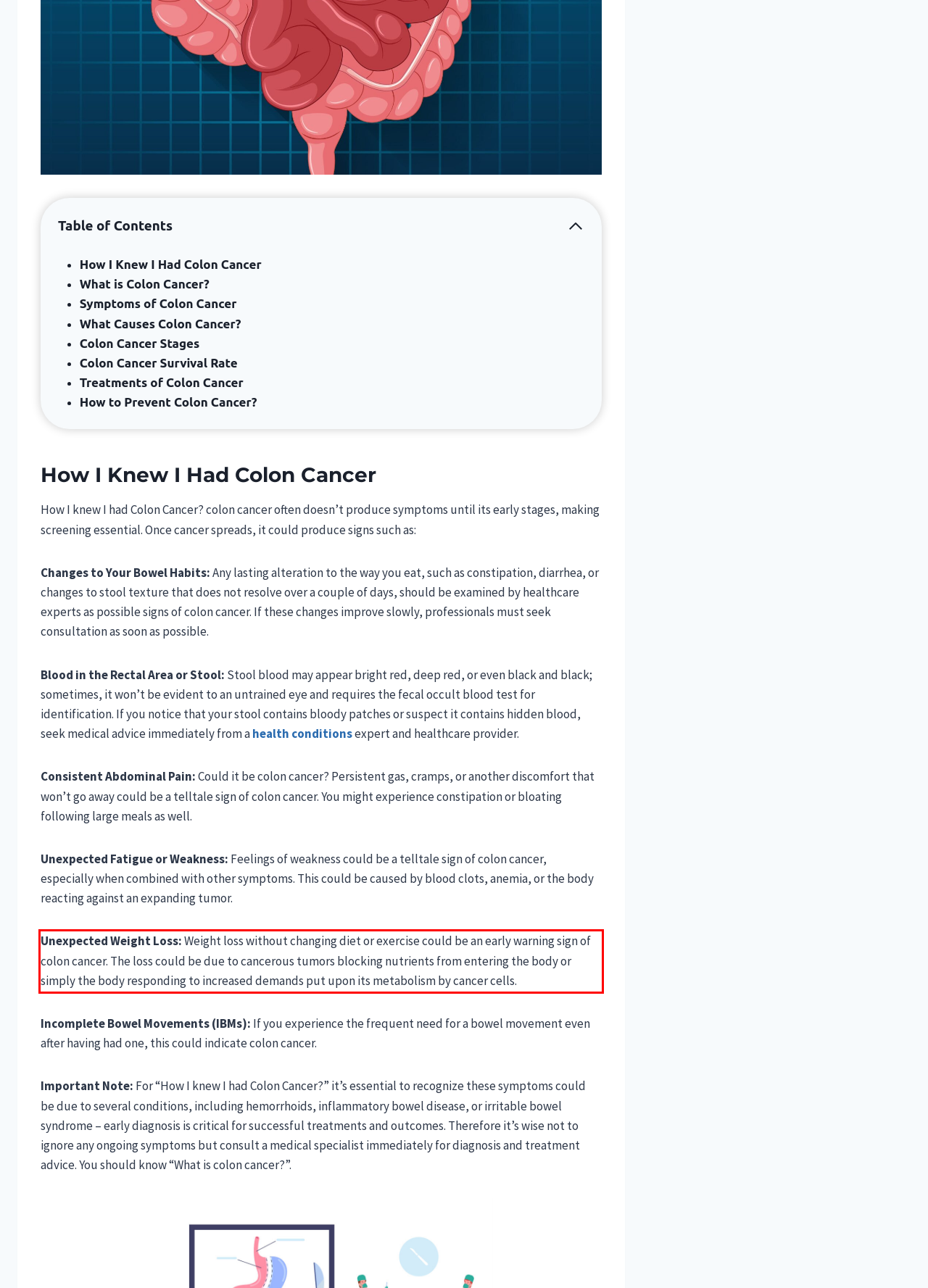Please perform OCR on the text content within the red bounding box that is highlighted in the provided webpage screenshot.

Unexpected Weight Loss: Weight loss without changing diet or exercise could be an early warning sign of colon cancer. The loss could be due to cancerous tumors blocking nutrients from entering the body or simply the body responding to increased demands put upon its metabolism by cancer cells.